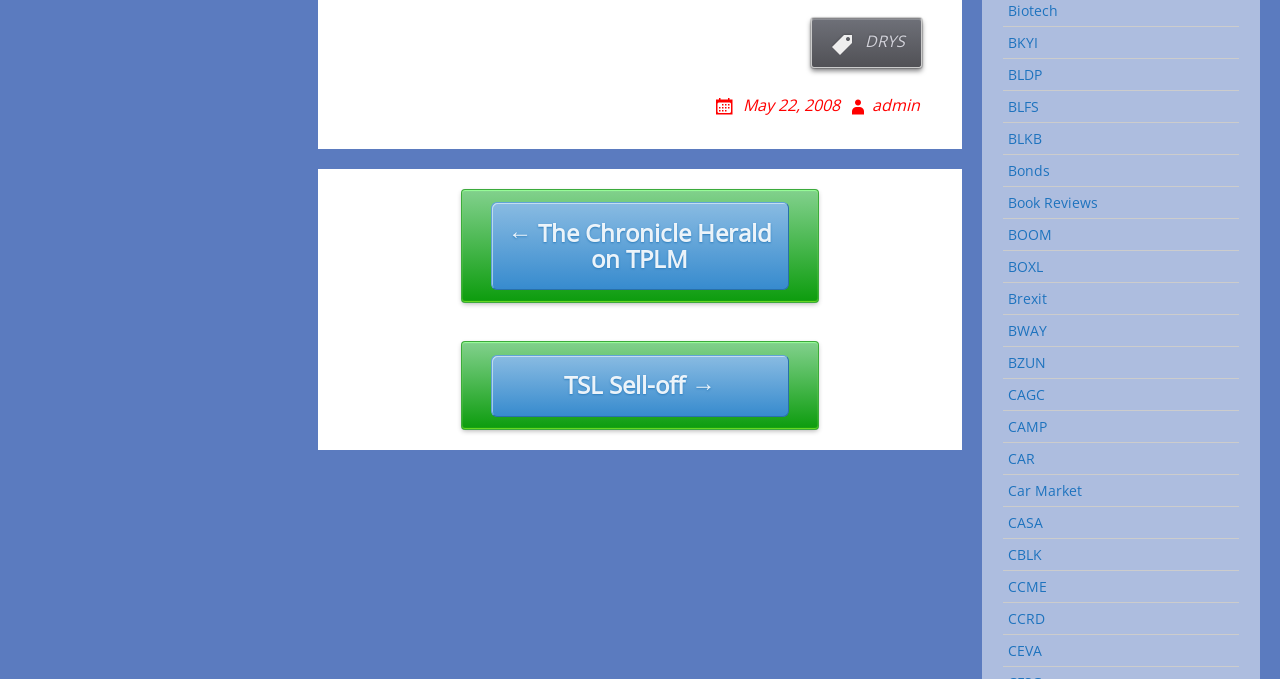Specify the bounding box coordinates of the element's region that should be clicked to achieve the following instruction: "Click on the 'DRYS' link". The bounding box coordinates consist of four float numbers between 0 and 1, in the format [left, top, right, bottom].

[0.634, 0.027, 0.721, 0.1]